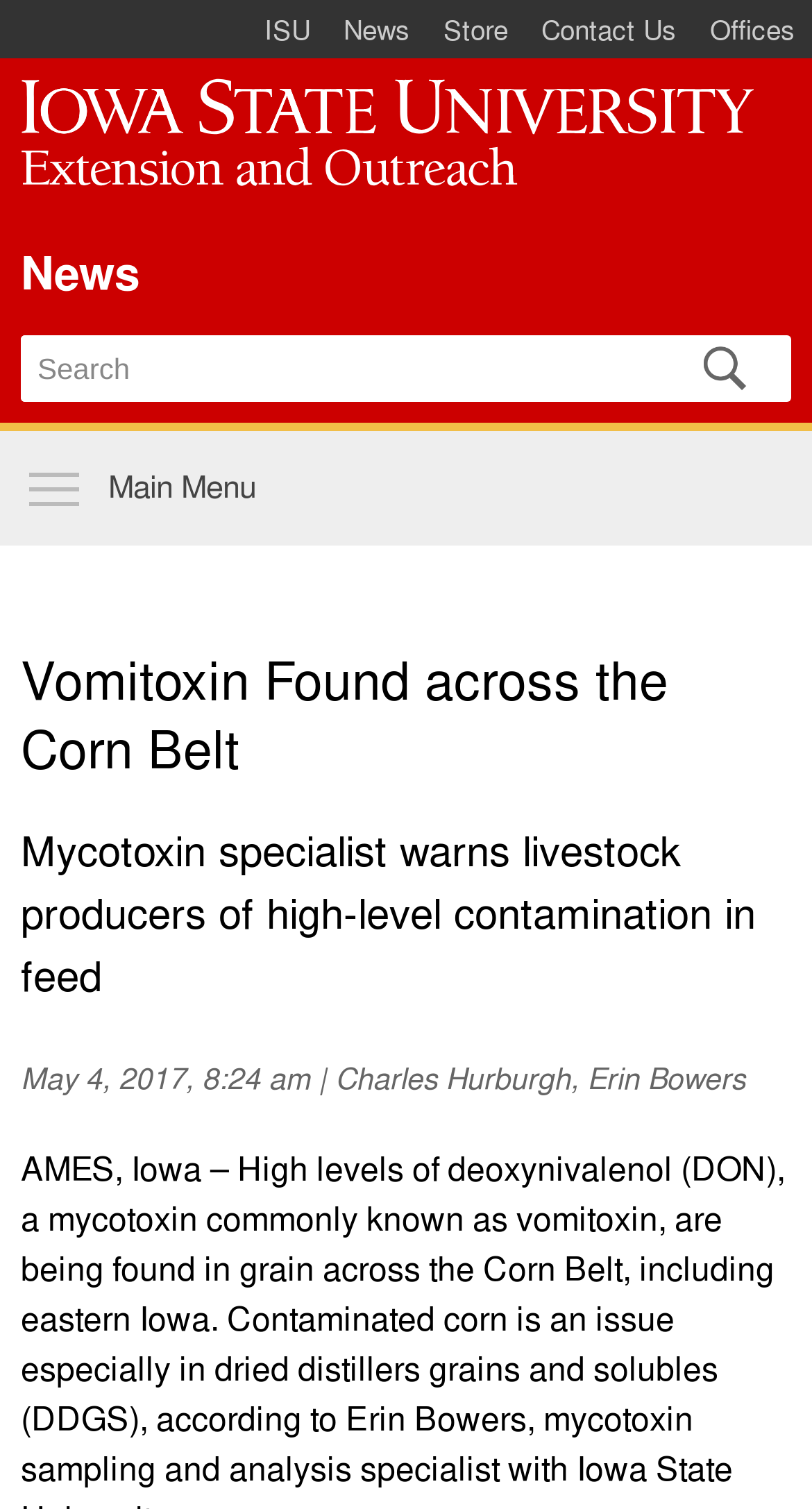Please specify the coordinates of the bounding box for the element that should be clicked to carry out this instruction: "Skip to main content". The coordinates must be four float numbers between 0 and 1, formatted as [left, top, right, bottom].

[0.285, 0.0, 0.469, 0.004]